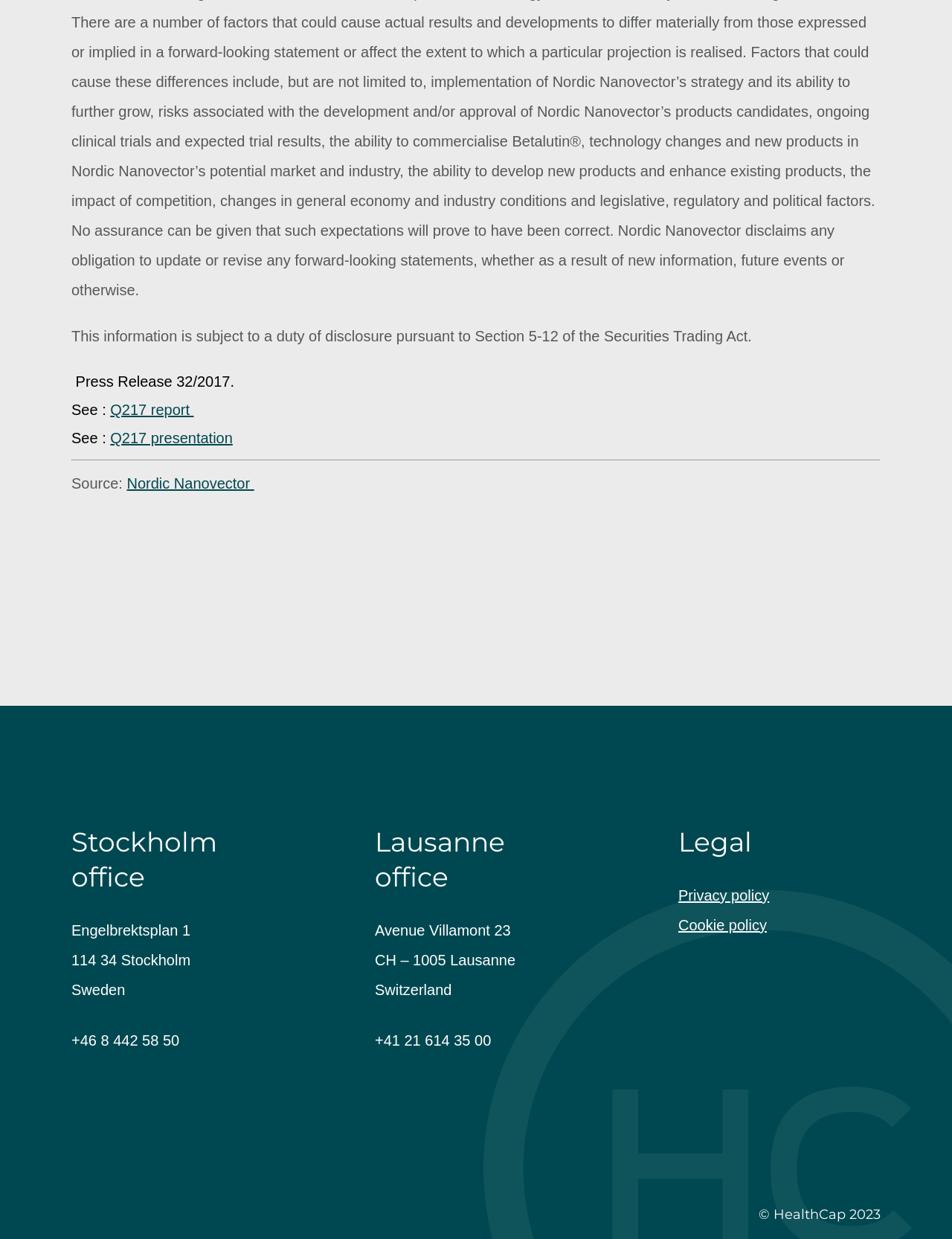Answer the question in one word or a short phrase:
What is the address of the Lausanne office?

Avenue Villamont 23, CH – 1005 Lausanne